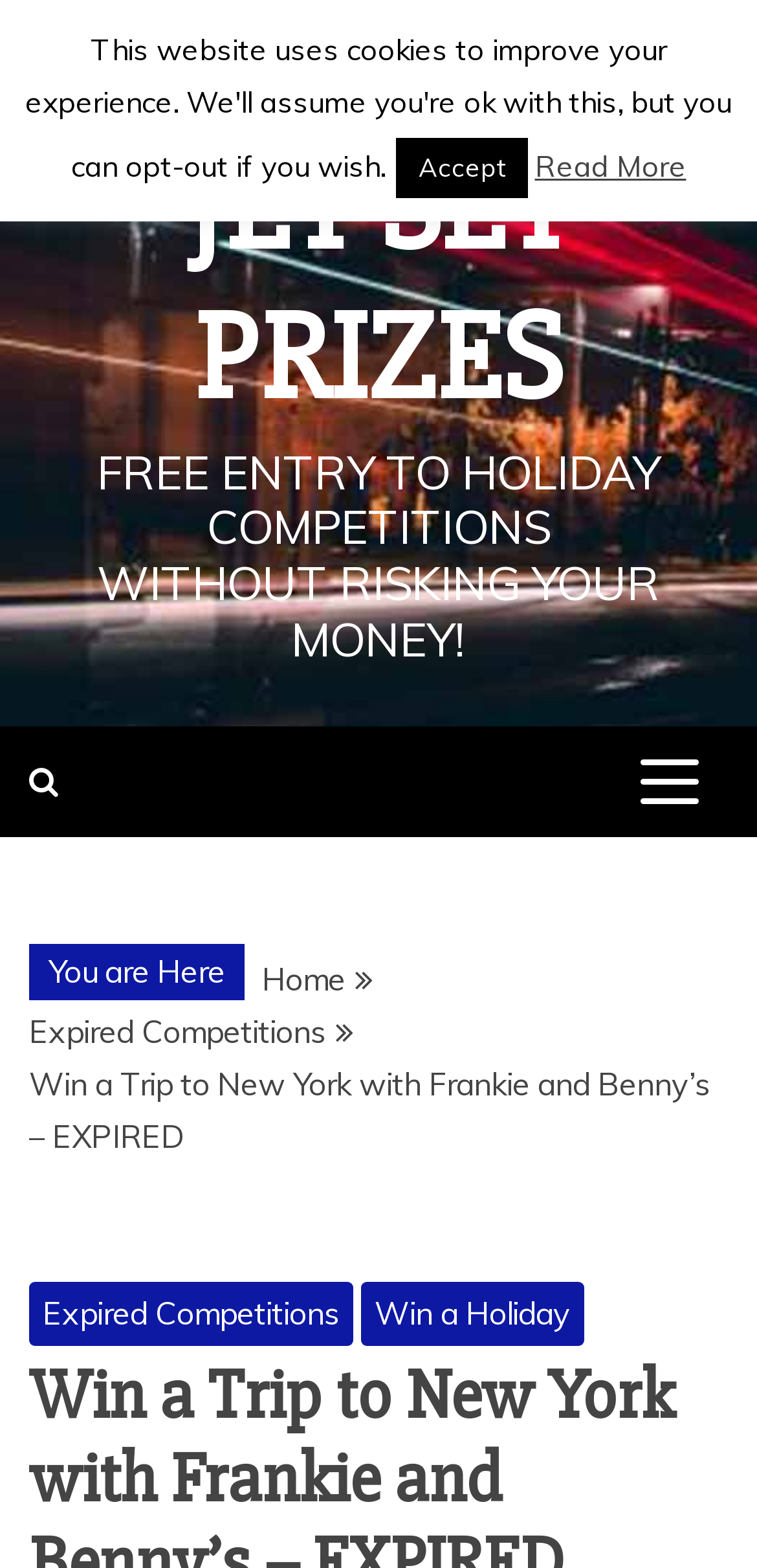Using the description: "Win a Holiday", identify the bounding box of the corresponding UI element in the screenshot.

[0.477, 0.817, 0.772, 0.858]